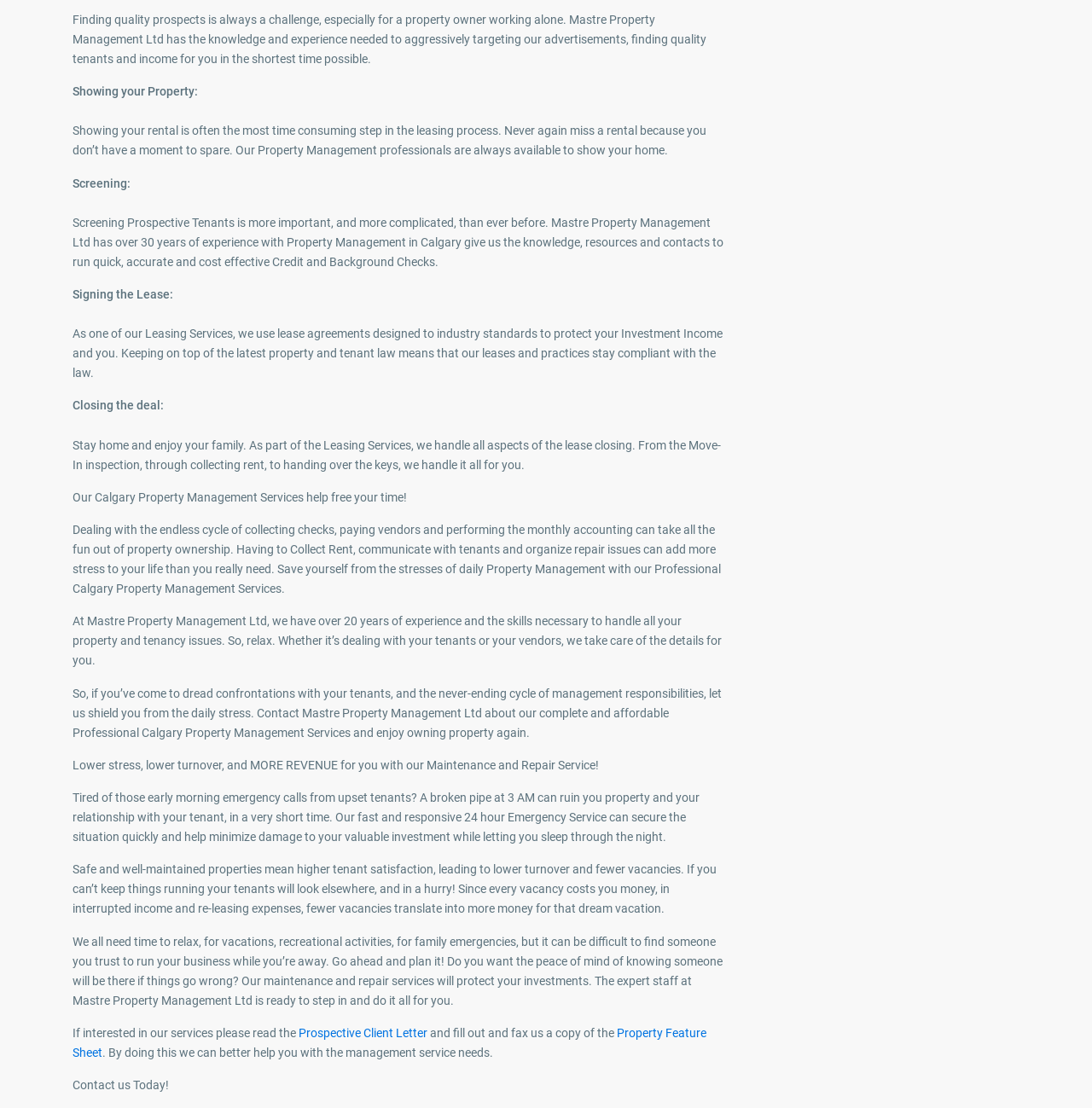Respond to the question below with a single word or phrase:
What is the tone of the webpage content?

Professional and reassuring